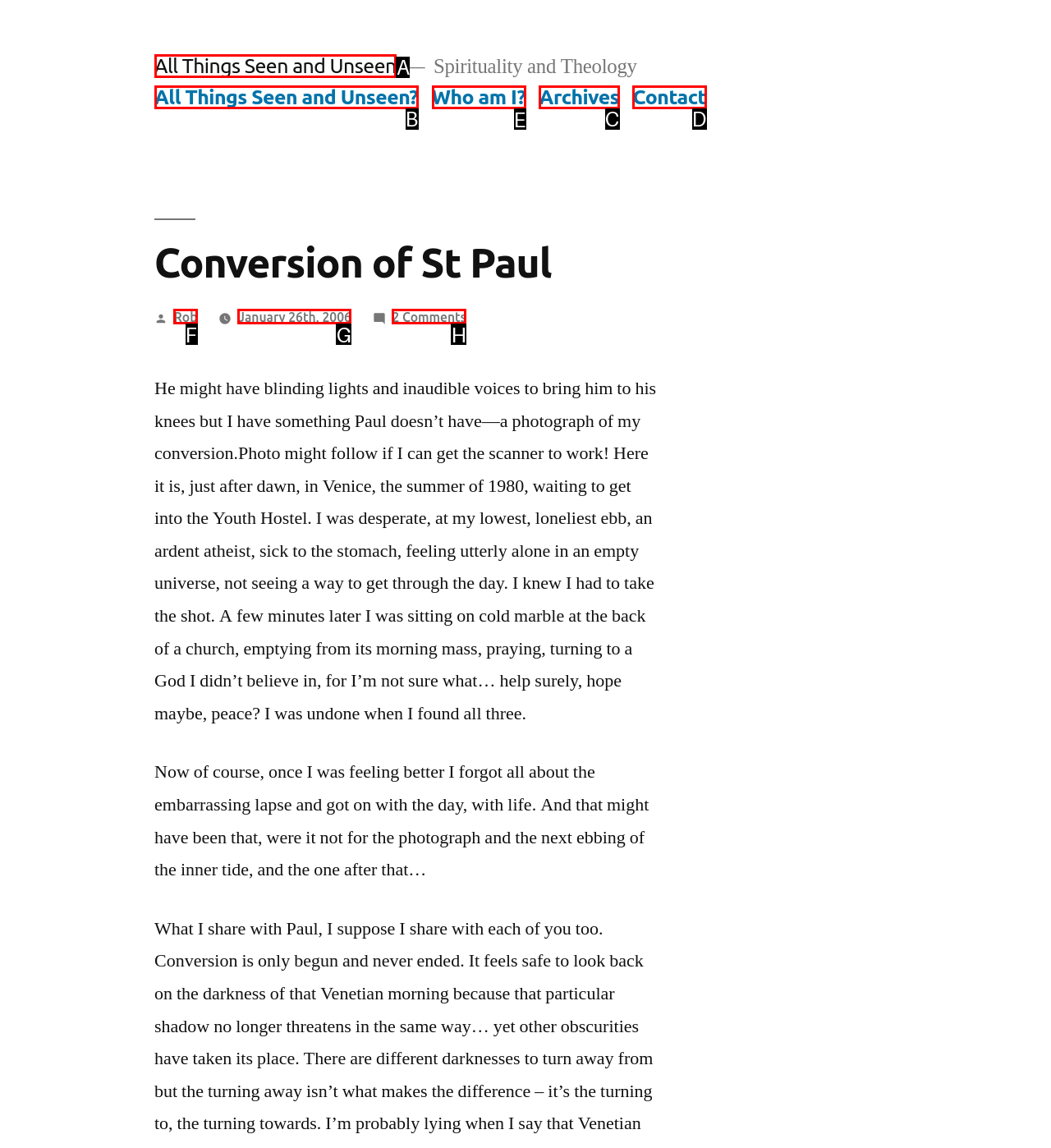Identify the correct HTML element to click for the task: Go to 'Who am I?' page. Provide the letter of your choice.

E